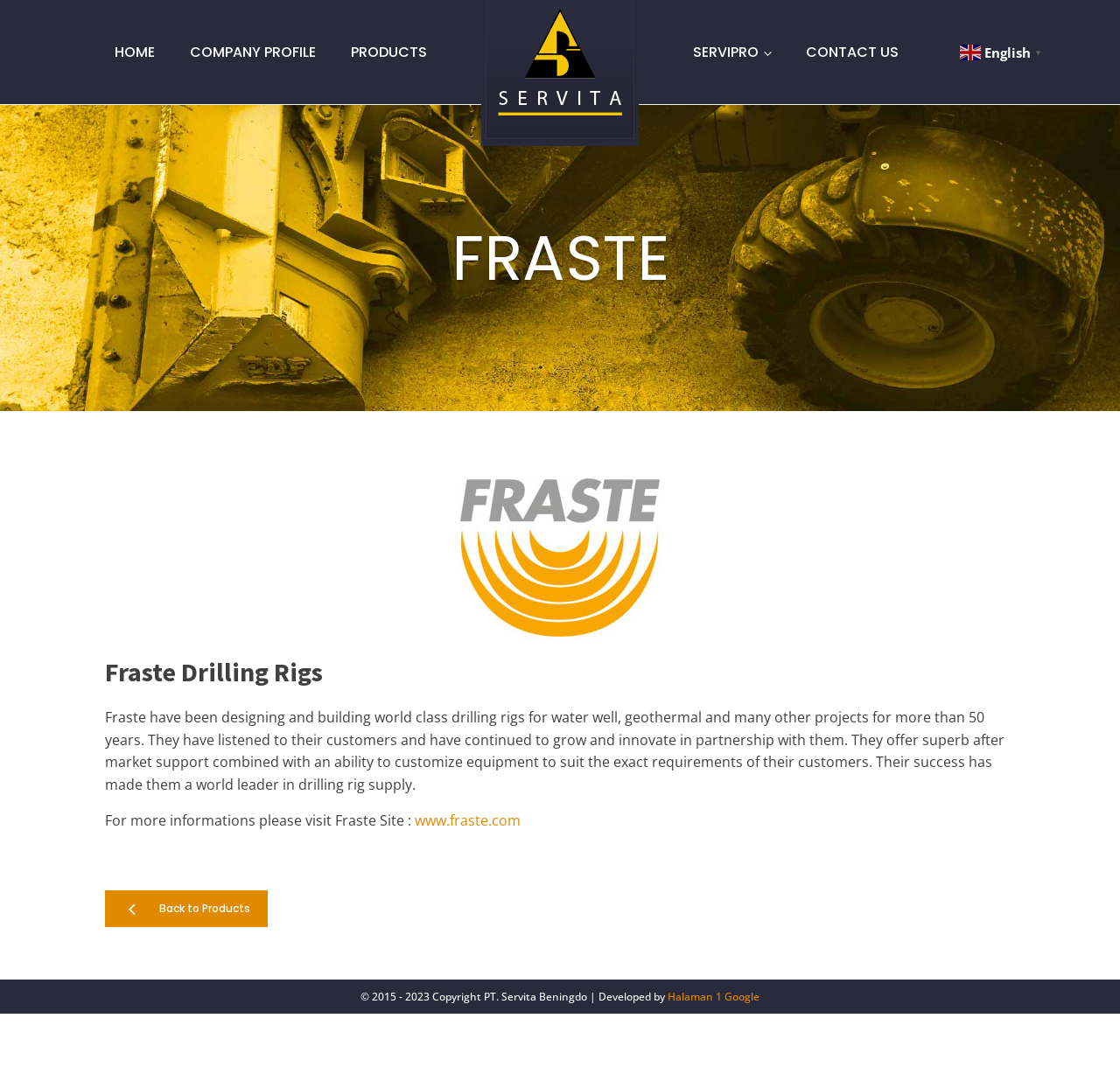Can you find the bounding box coordinates for the element that needs to be clicked to execute this instruction: "browse products"? The coordinates should be given as four float numbers between 0 and 1, i.e., [left, top, right, bottom].

[0.298, 0.022, 0.397, 0.075]